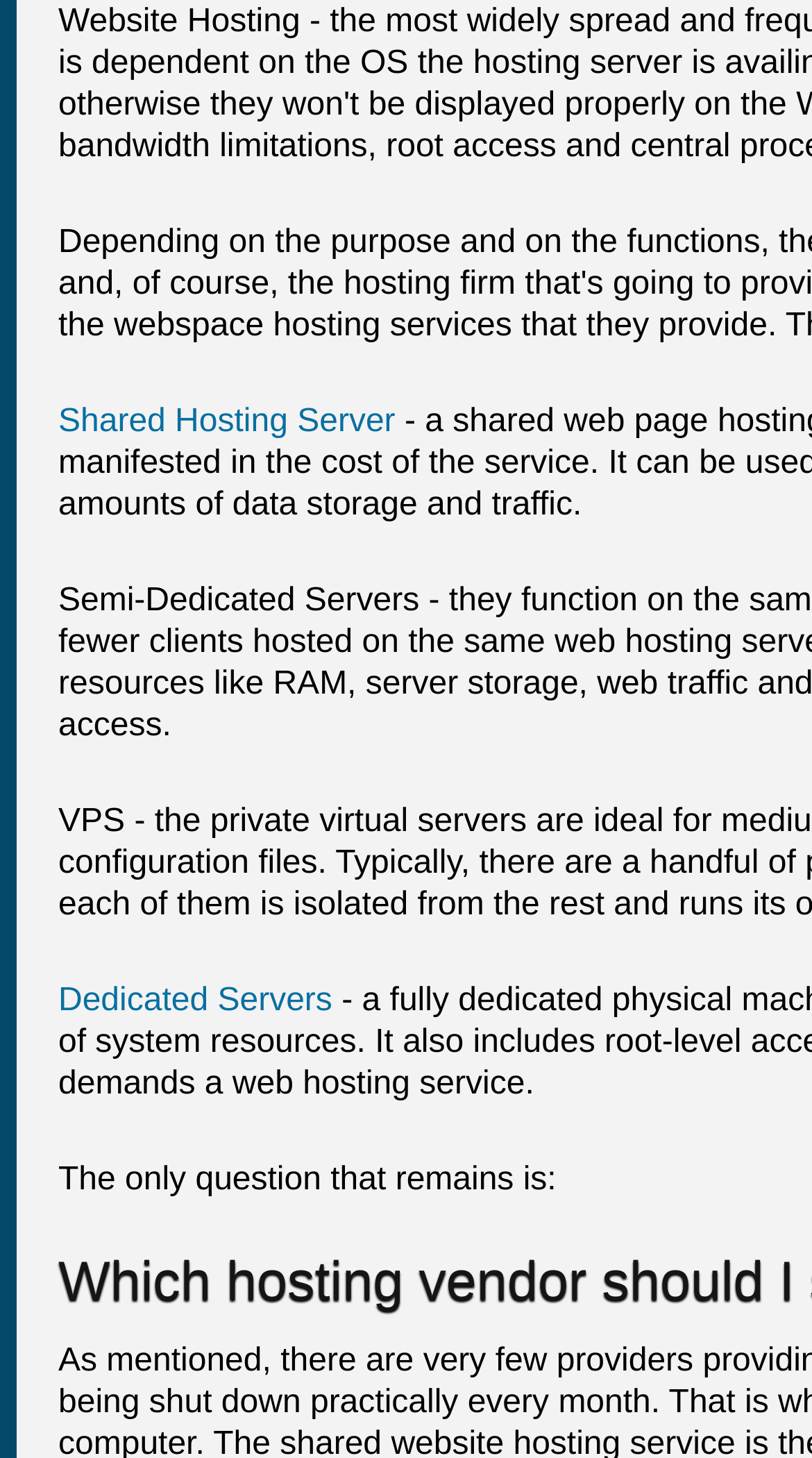Locate the UI element that matches the description Dedicated Servers in the webpage screenshot. Return the bounding box coordinates in the format (top-left x, top-left y, bottom-right x, bottom-right y), with values ranging from 0 to 1.

[0.072, 0.674, 0.409, 0.699]